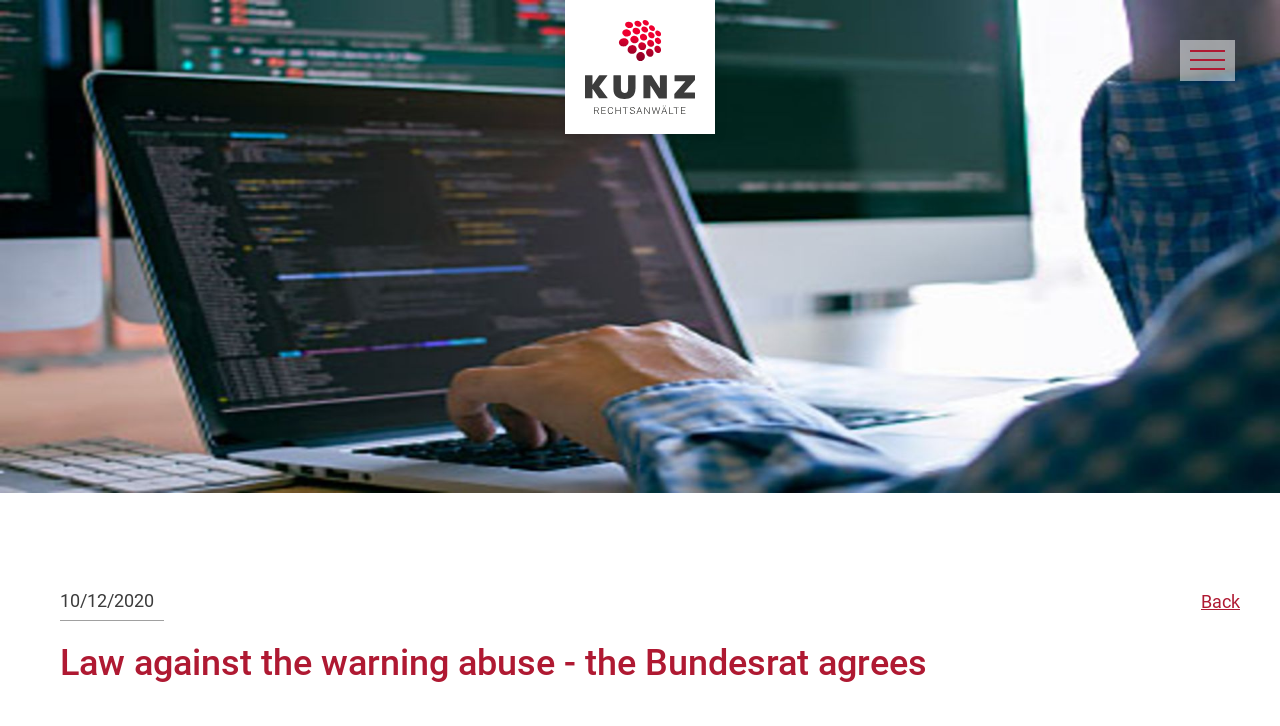Locate the UI element described as follows: "kunz-svg2". Return the bounding box coordinates as four float numbers between 0 and 1 in the order [left, top, right, bottom].

[0.441, 0.0, 0.559, 0.185]